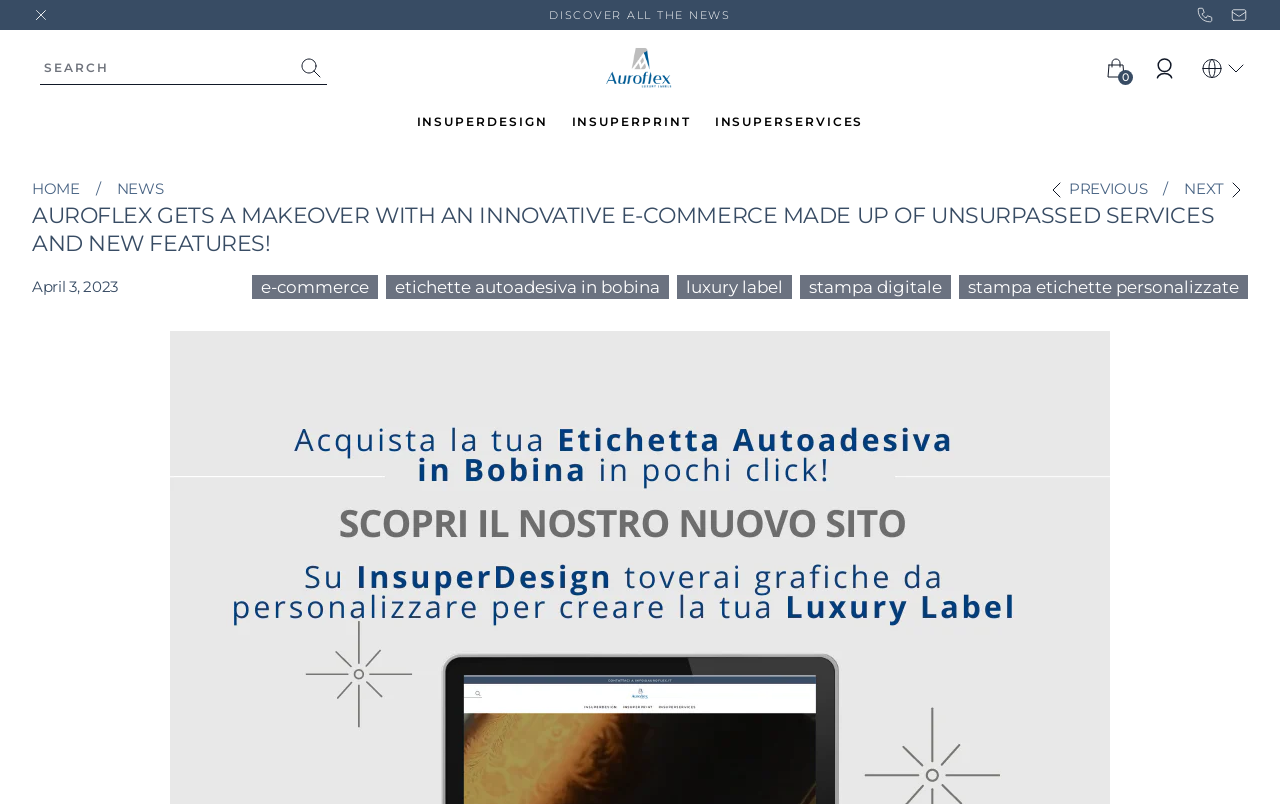Please find the bounding box coordinates of the clickable region needed to complete the following instruction: "View Auroflex Shop". The bounding box coordinates must consist of four float numbers between 0 and 1, i.e., [left, top, right, bottom].

[0.457, 0.057, 0.543, 0.112]